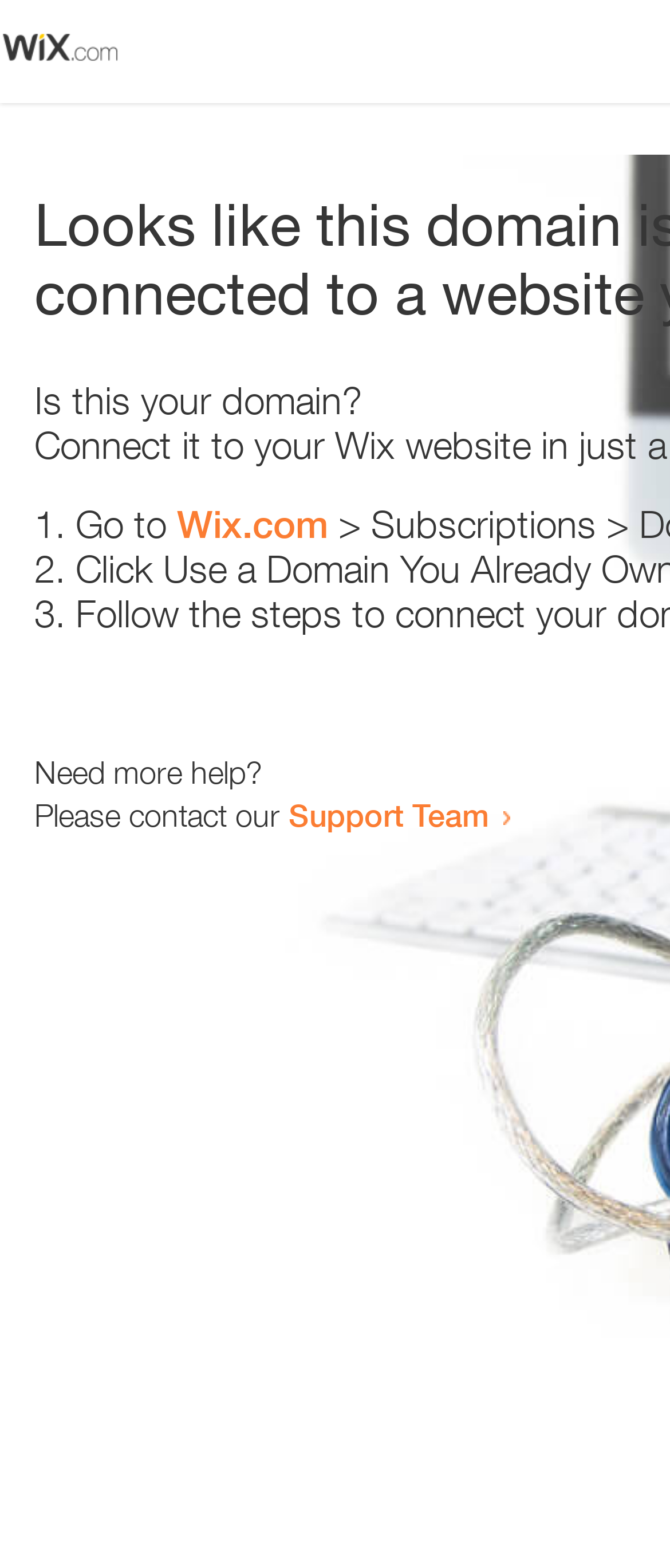Predict the bounding box coordinates for the UI element described as: "Wix.com". The coordinates should be four float numbers between 0 and 1, presented as [left, top, right, bottom].

[0.264, 0.32, 0.49, 0.349]